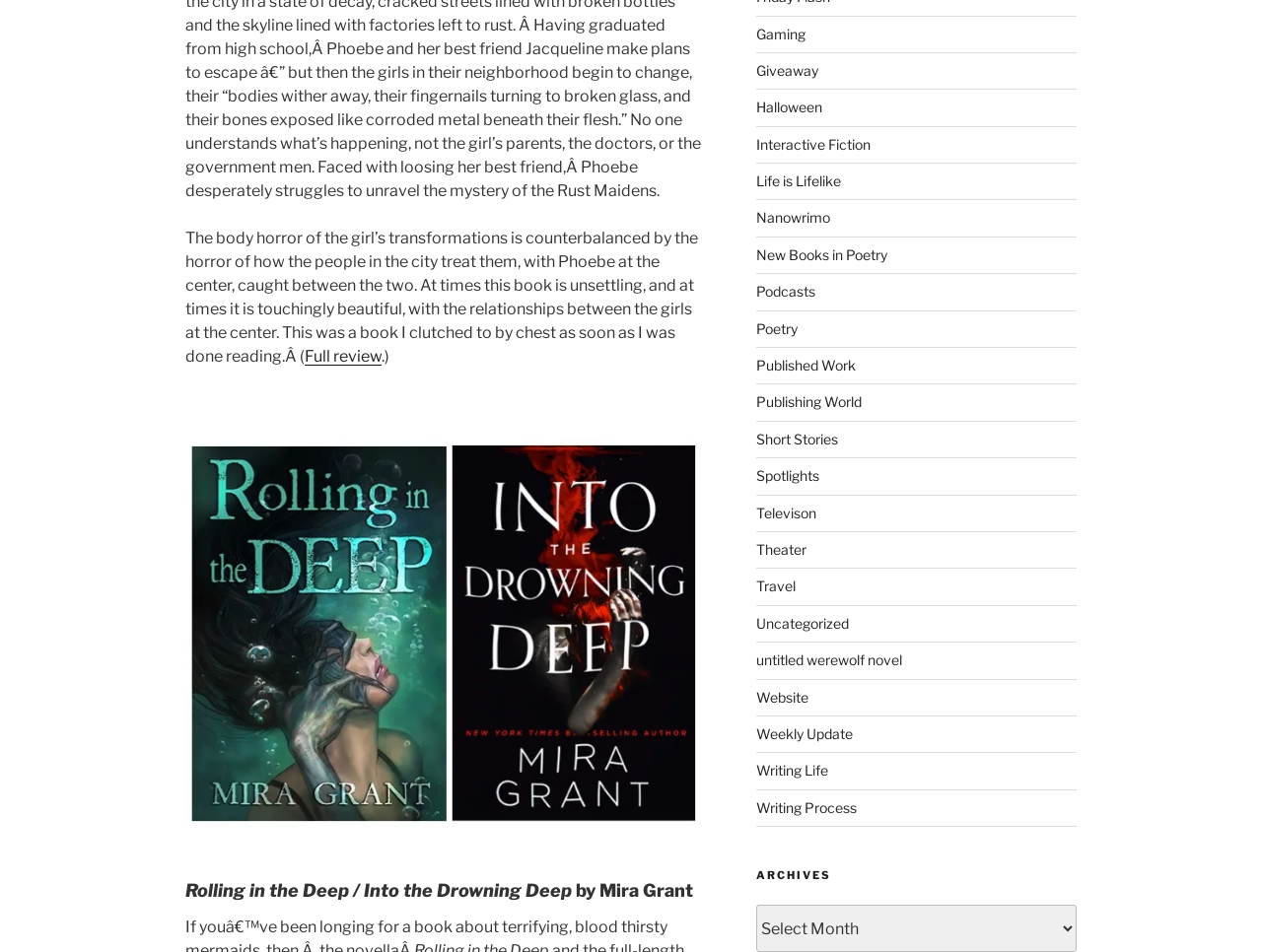Please determine the bounding box coordinates of the element to click on in order to accomplish the following task: "Check out Published Work". Ensure the coordinates are four float numbers ranging from 0 to 1, i.e., [left, top, right, bottom].

[0.599, 0.375, 0.678, 0.392]